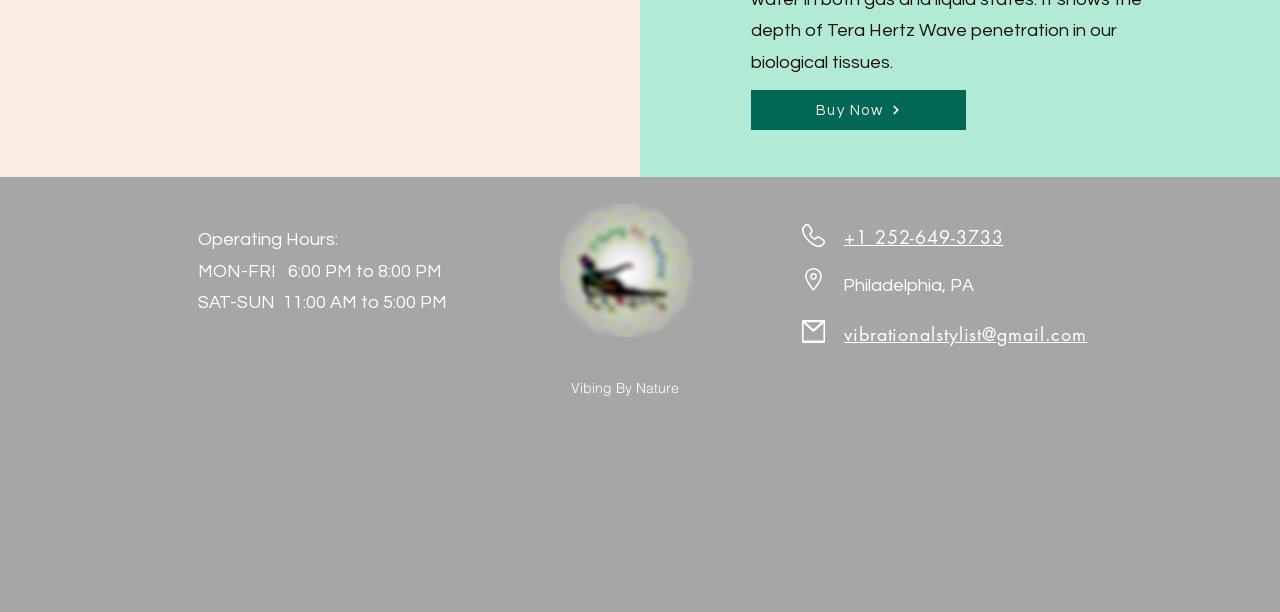Please provide a comprehensive response to the question below by analyzing the image: 
What social media platforms are mentioned on the webpage?

I found the social media platforms by looking at the list 'Social Bar' which contains links to 'Instagram' and 'Facebook'.